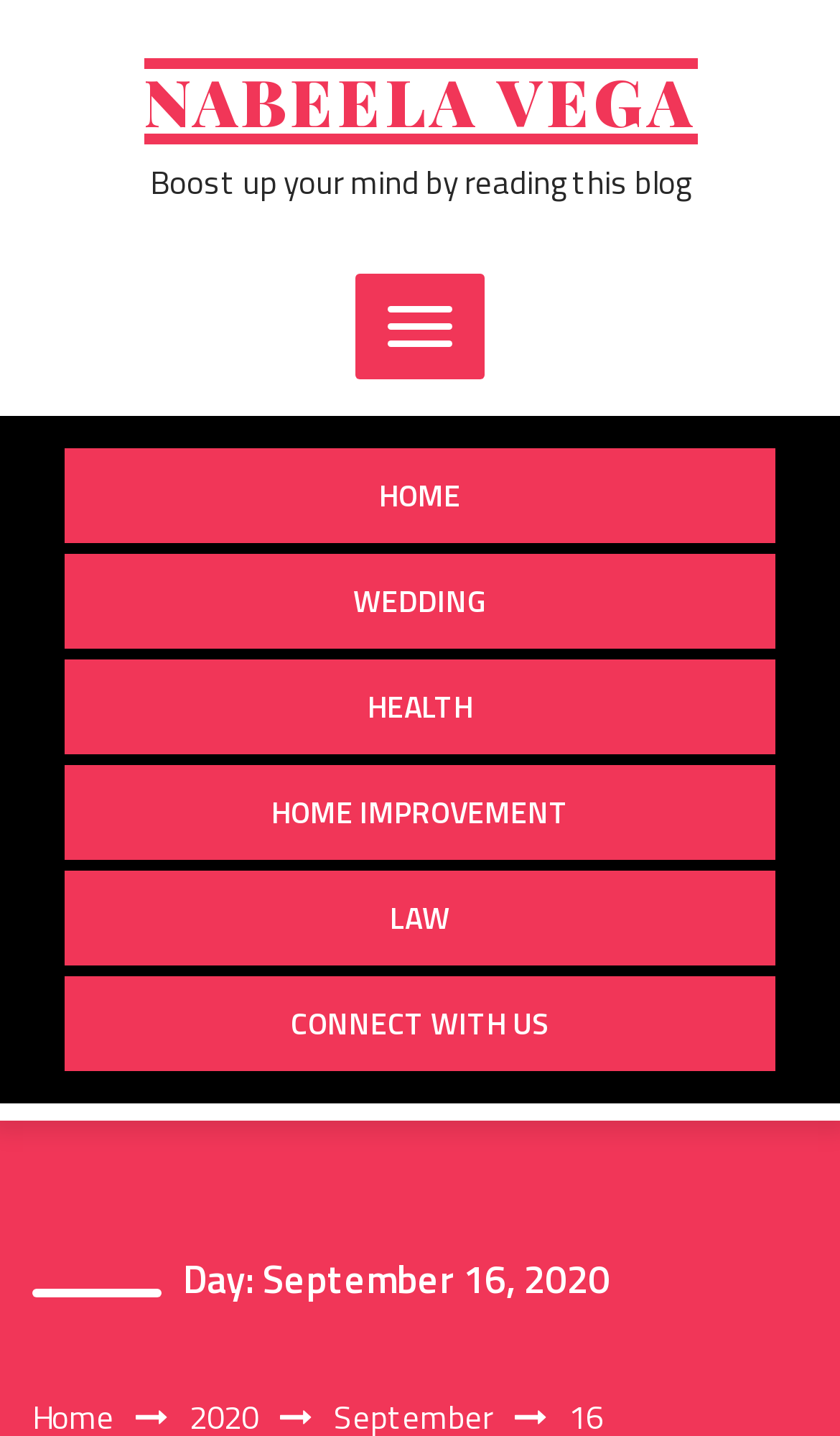Provide the bounding box coordinates for the UI element that is described by this text: "Law". The coordinates should be in the form of four float numbers between 0 and 1: [left, top, right, bottom].

[0.077, 0.606, 0.923, 0.672]